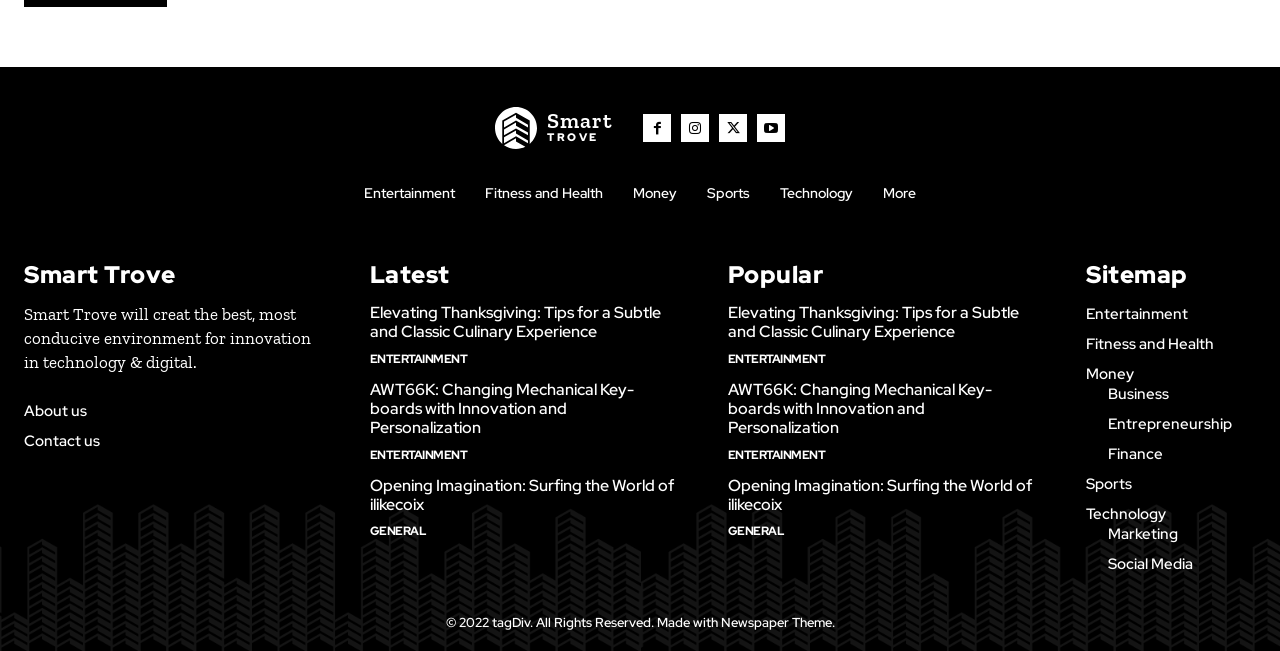Examine the image and give a thorough answer to the following question:
What is the copyright year of the website?

The copyright information is listed at the bottom of the webpage, which states '© 2022 tagDiv. All Rights Reserved.' Therefore, the copyright year is 2022.